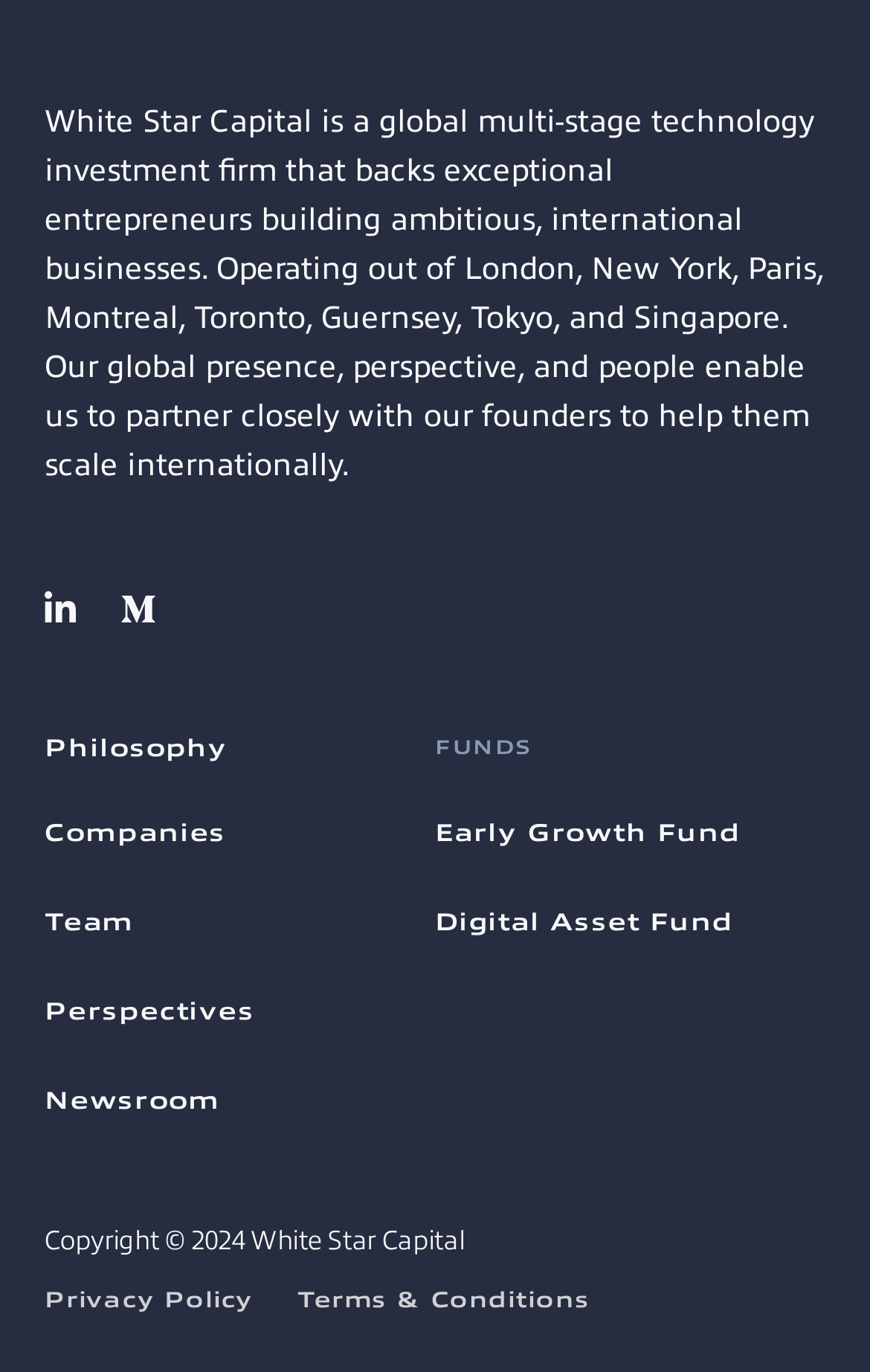Predict the bounding box of the UI element based on the description: "Press Kit". The coordinates should be four float numbers between 0 and 1, formatted as [left, top, right, bottom].

None